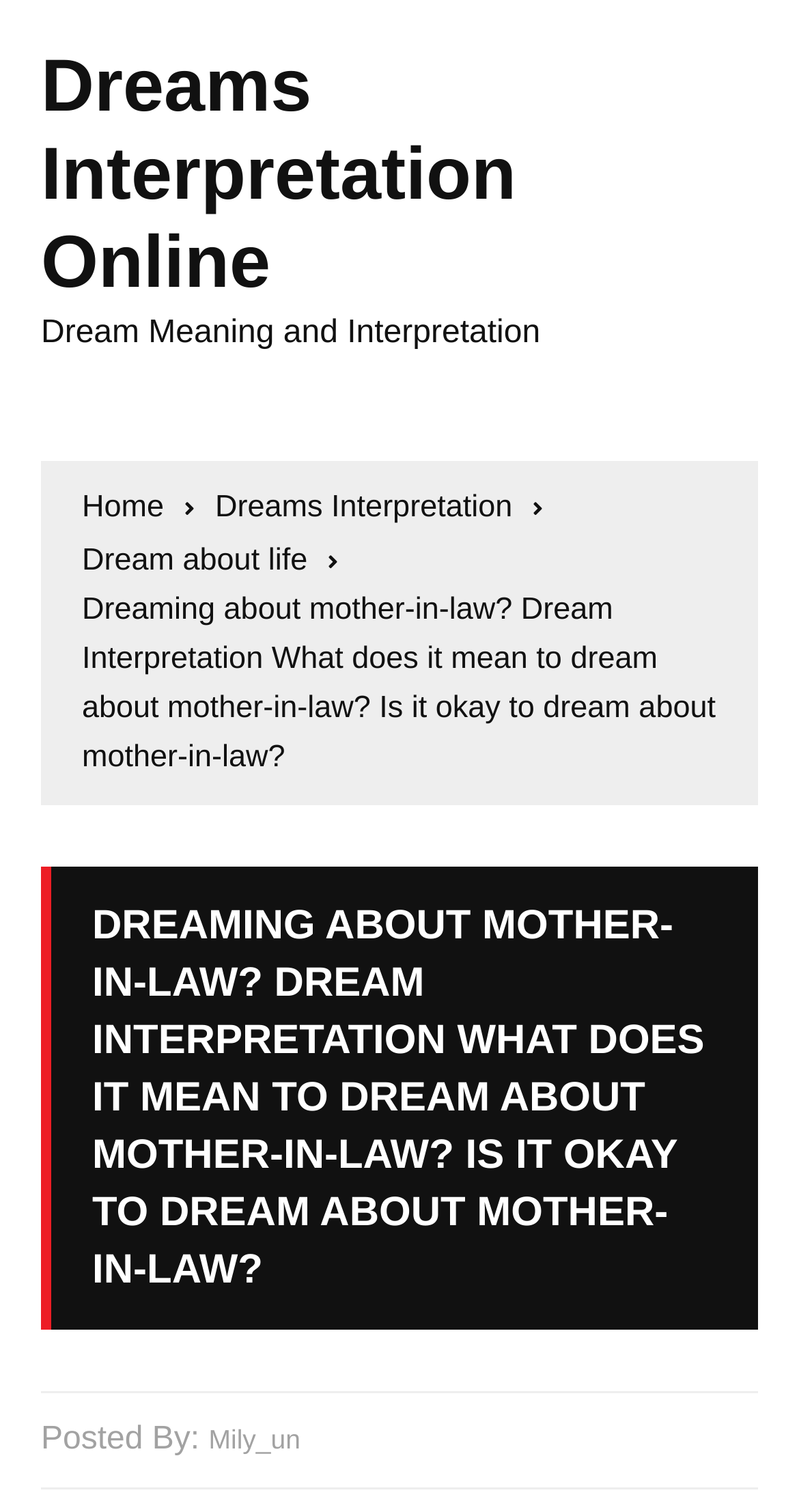Answer the question below with a single word or a brief phrase: 
What is the topic of the current page?

Dreaming about mother-in-law